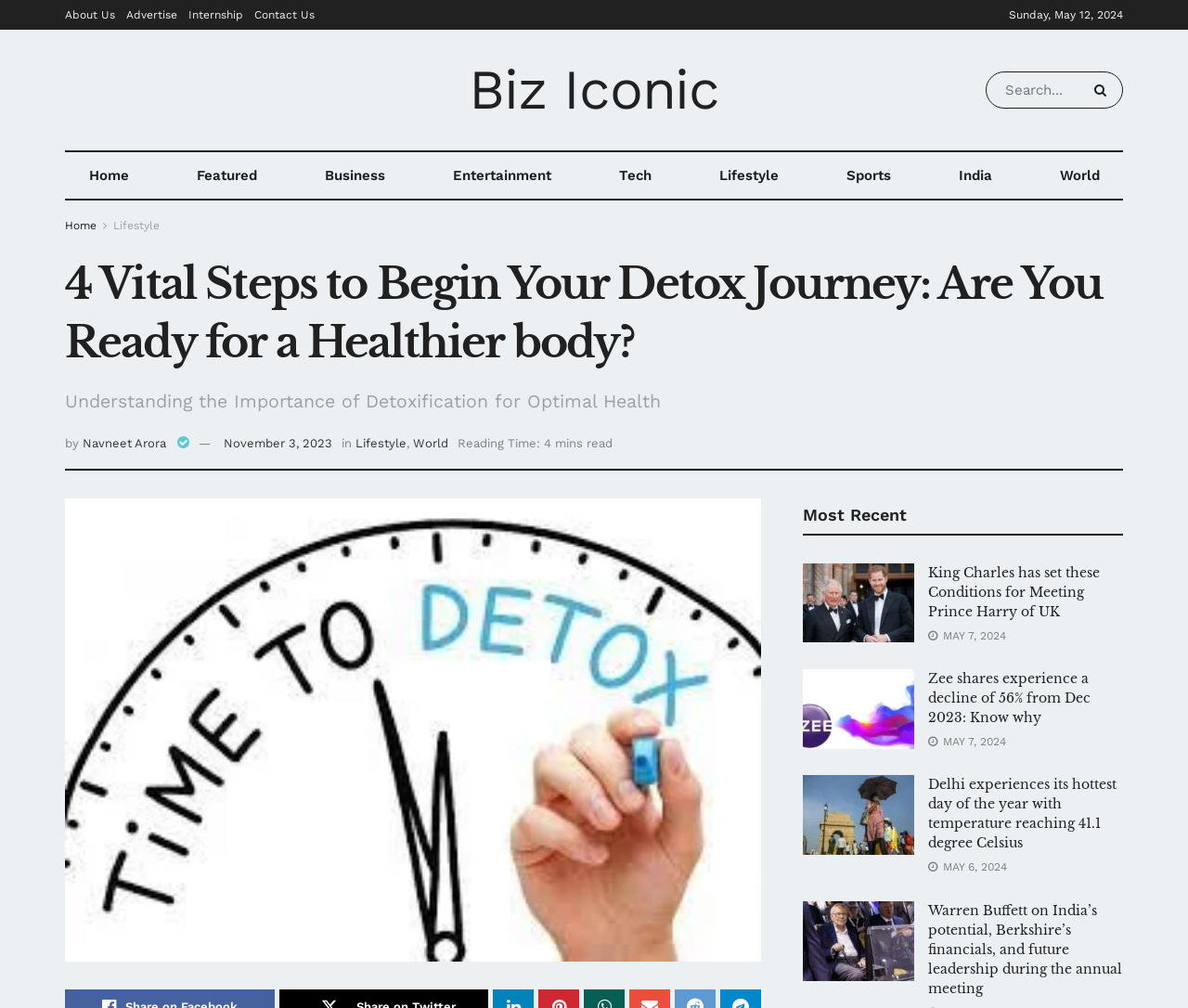Please specify the bounding box coordinates of the clickable region necessary for completing the following instruction: "Visit the home page". The coordinates must consist of four float numbers between 0 and 1, i.e., [left, top, right, bottom].

[0.055, 0.151, 0.128, 0.197]